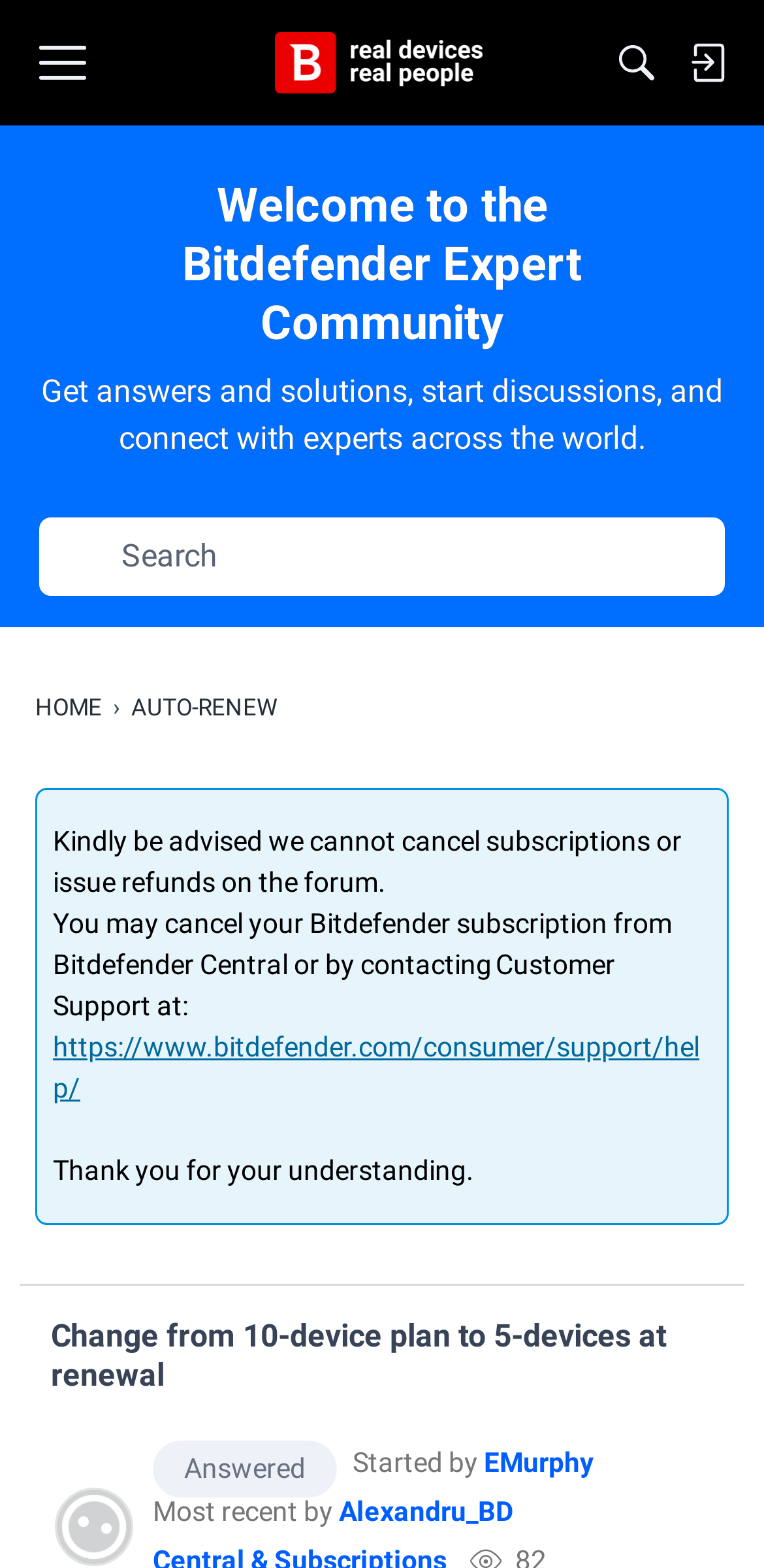Please identify the bounding box coordinates of the region to click in order to complete the task: "Sign in to the community". The coordinates must be four float numbers between 0 and 1, specified as [left, top, right, bottom].

[0.879, 0.0, 0.972, 0.08]